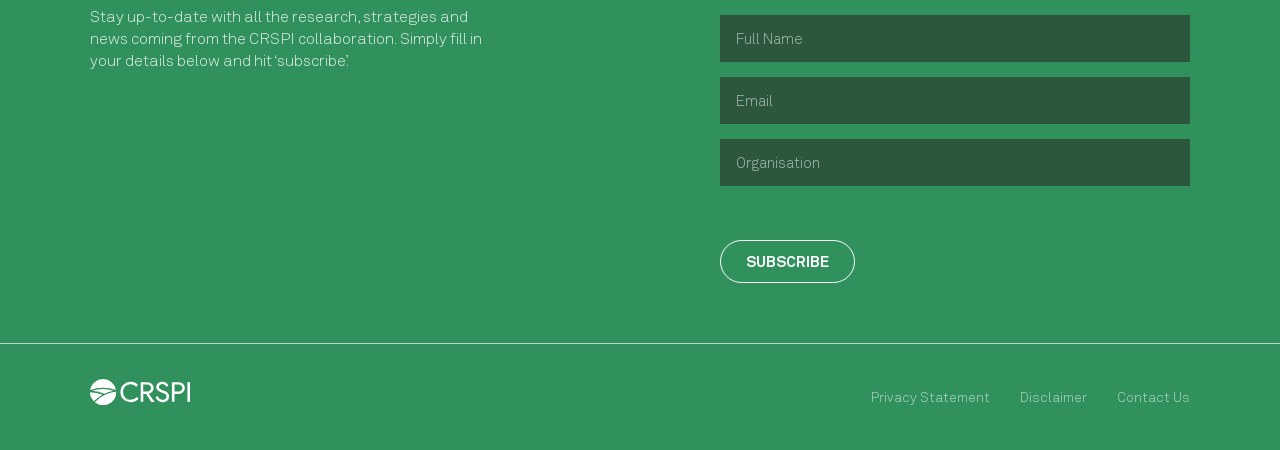Respond to the following question using a concise word or phrase: 
How many textboxes are there on this webpage?

3